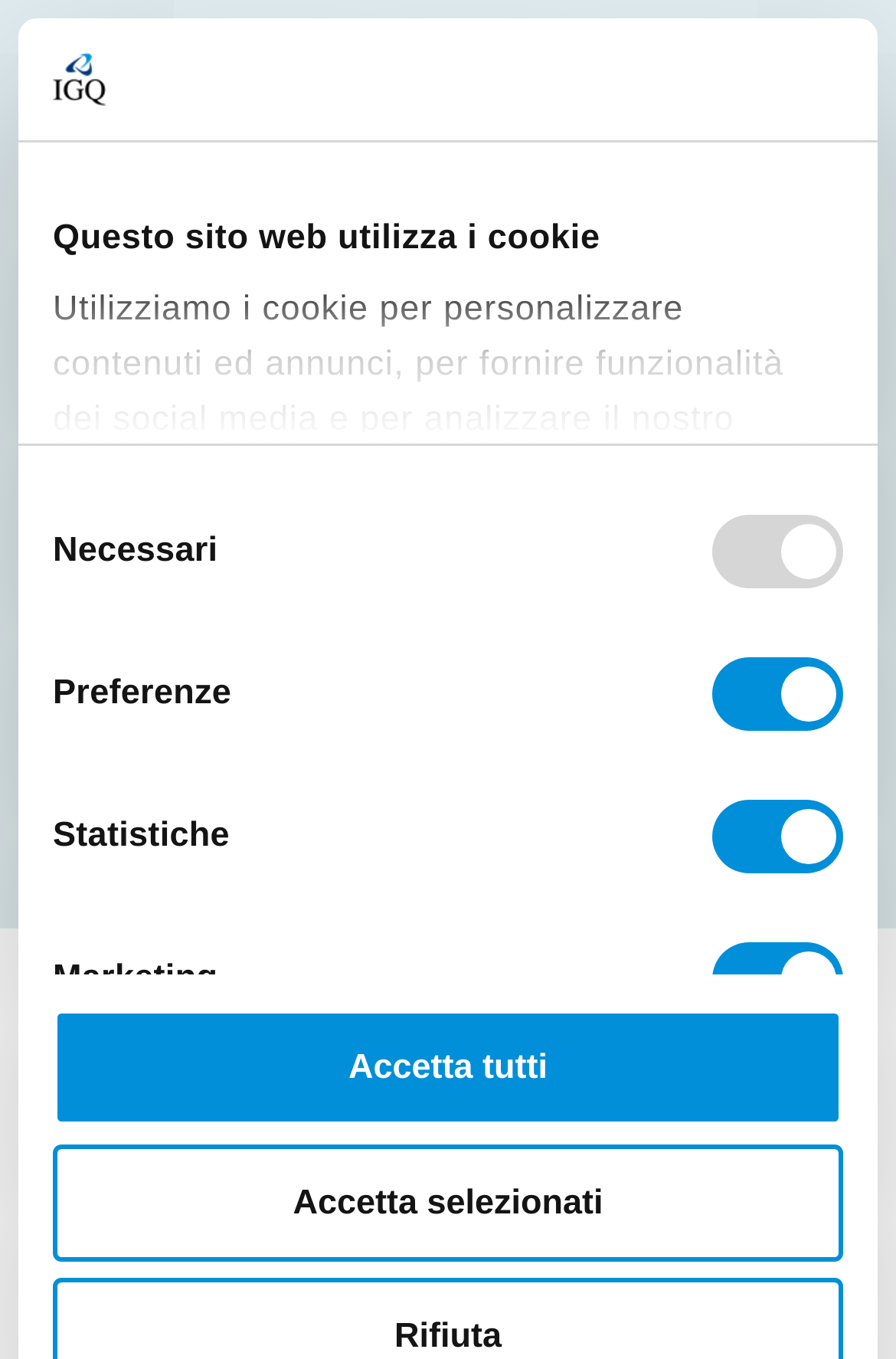What is the purpose of the 'Accetta selezionati' button?
From the image, provide a succinct answer in one word or a short phrase.

To accept selected cookies